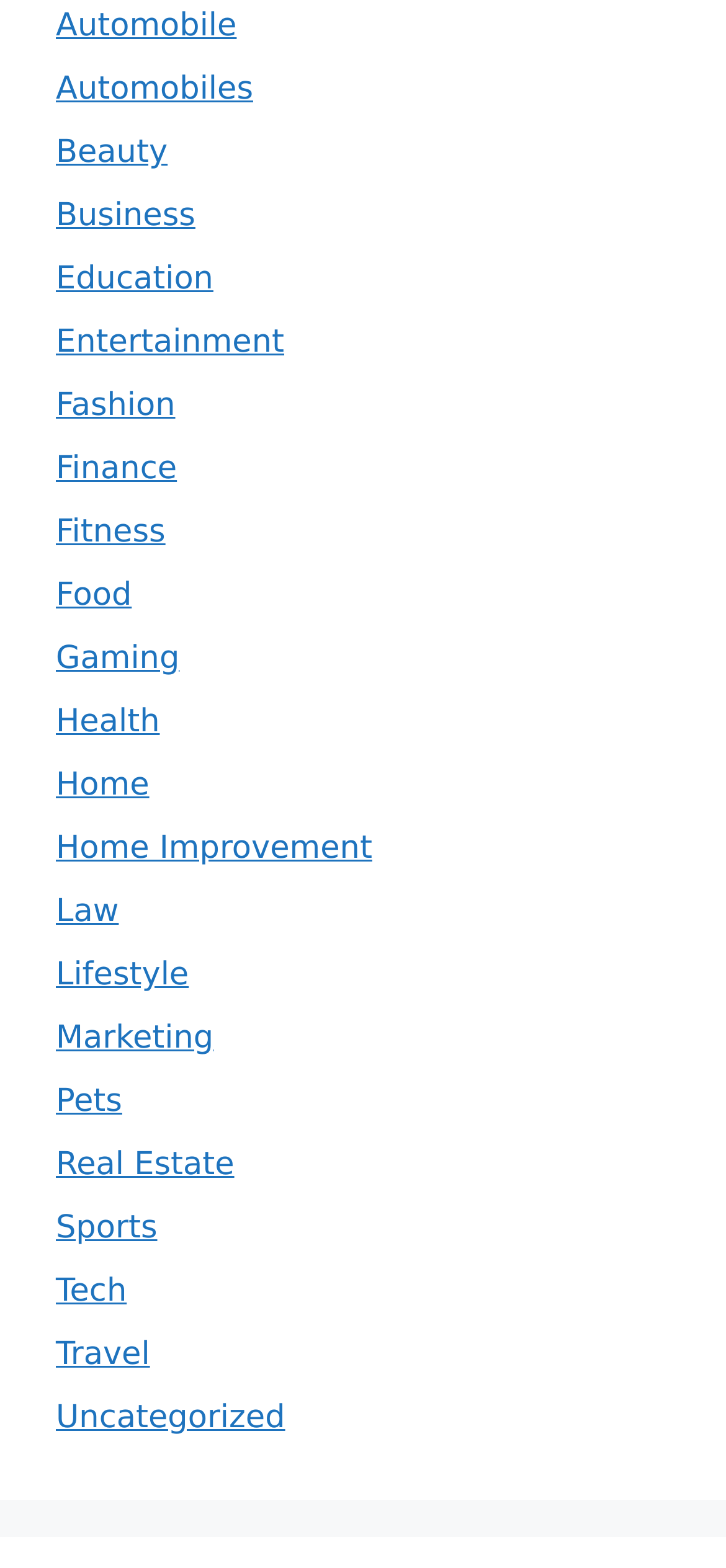Please determine the bounding box coordinates of the element's region to click in order to carry out the following instruction: "Click on Automobile". The coordinates should be four float numbers between 0 and 1, i.e., [left, top, right, bottom].

[0.077, 0.005, 0.326, 0.029]